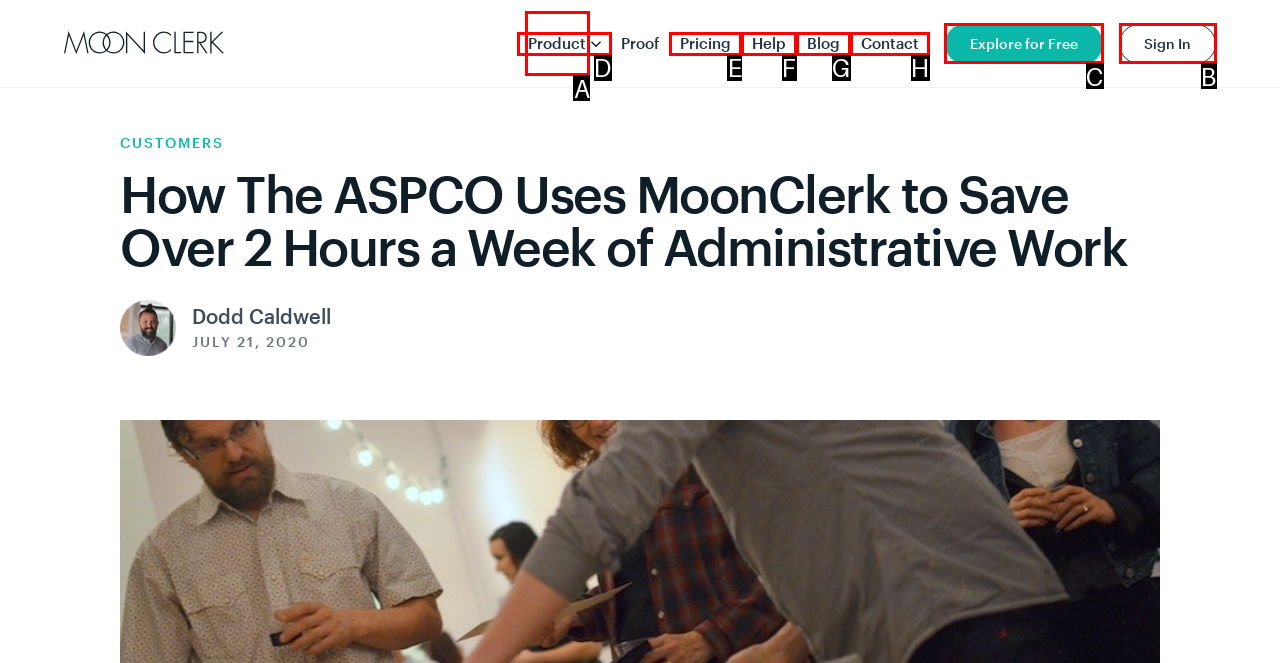From the given choices, which option should you click to complete this task: explore for free? Answer with the letter of the correct option.

C